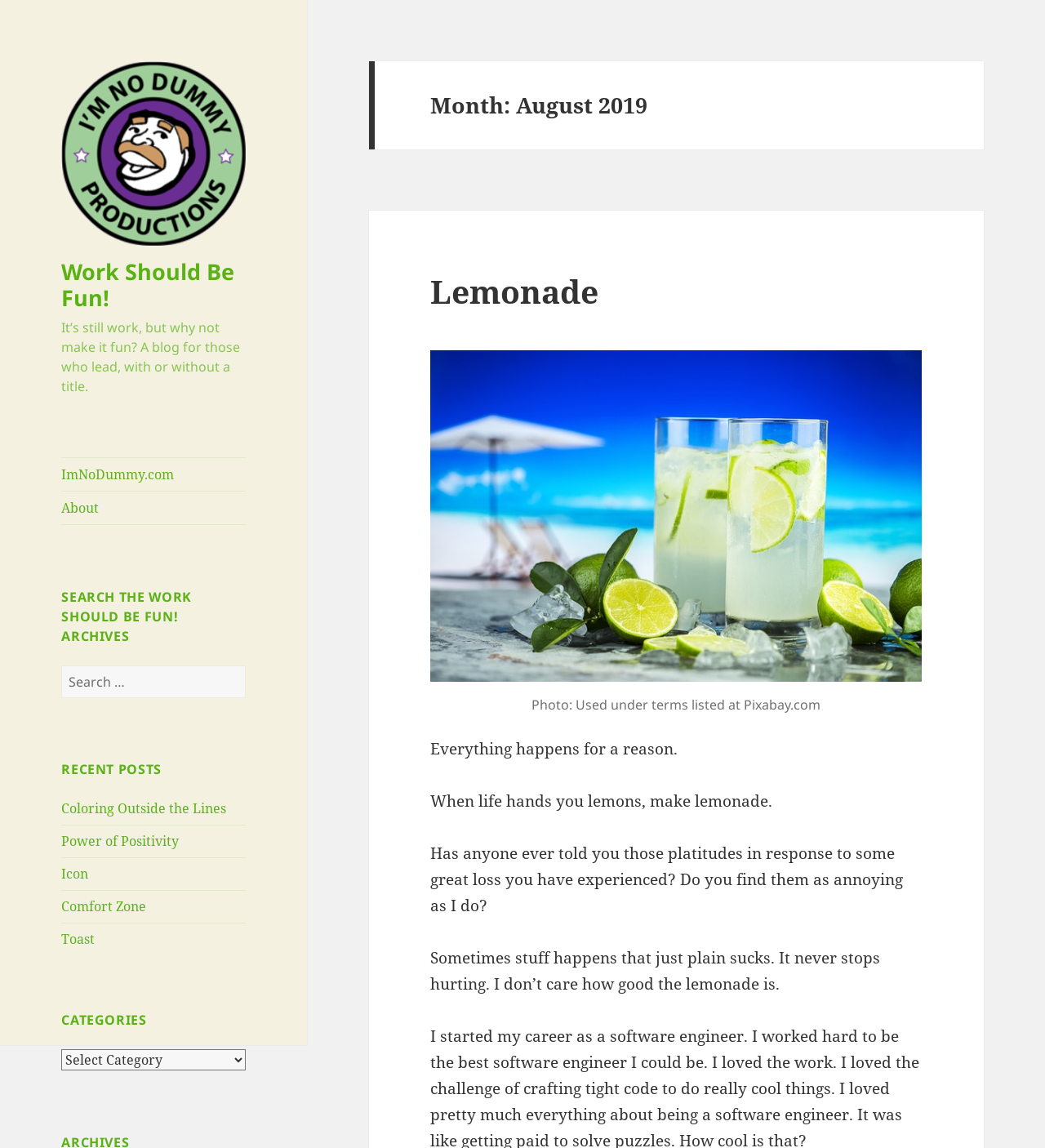Please specify the bounding box coordinates for the clickable region that will help you carry out the instruction: "Read the recent post 'Coloring Outside the Lines'".

[0.059, 0.696, 0.217, 0.712]